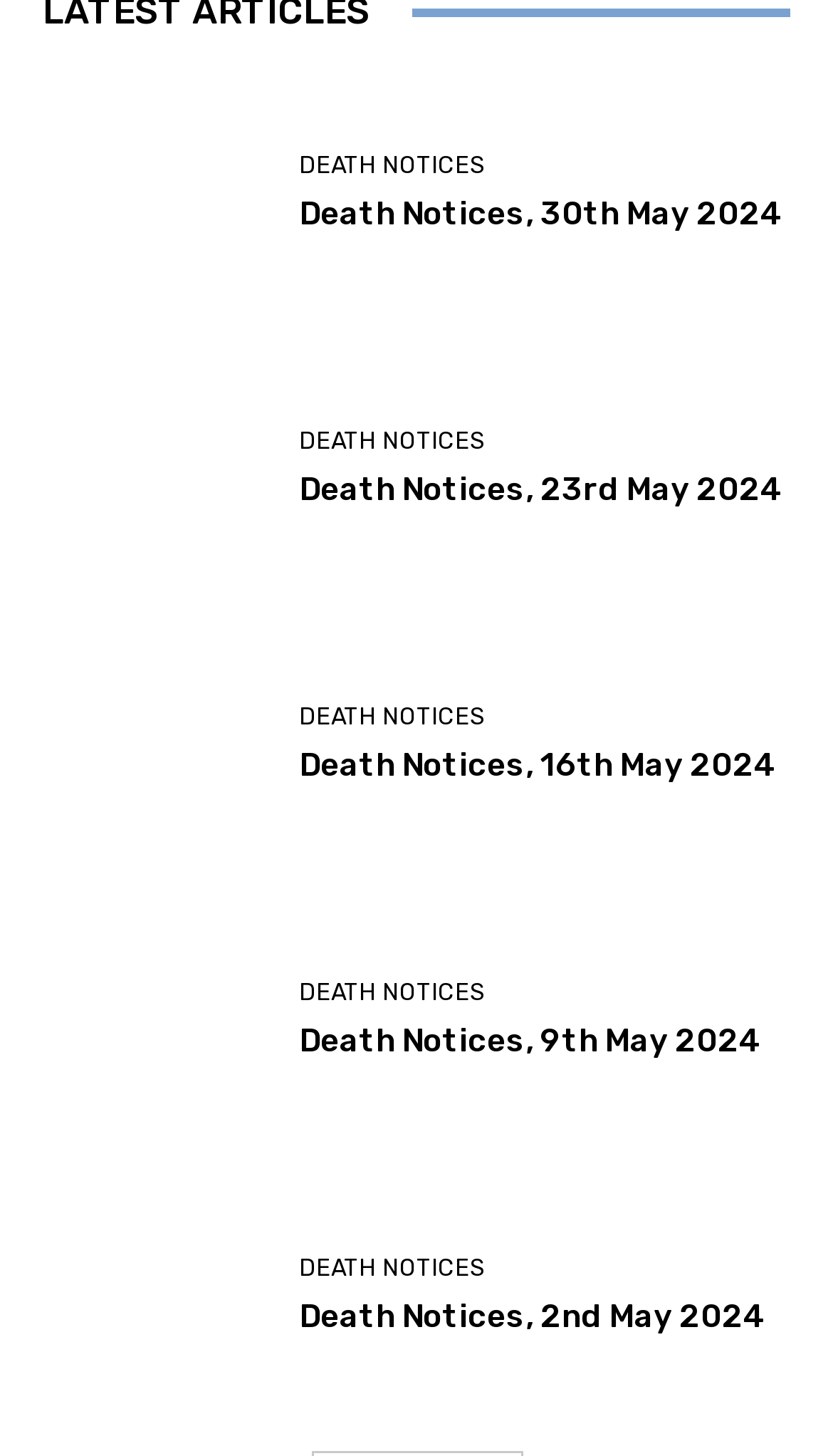What is the date of the latest death notices?
Using the image as a reference, answer with just one word or a short phrase.

30th May 2024